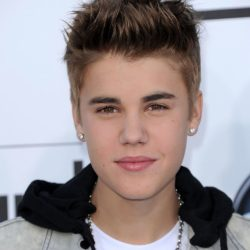Please give a concise answer to this question using a single word or phrase: 
What is the subject wearing?

Gray jacket, black hoodie, and white T-shirt